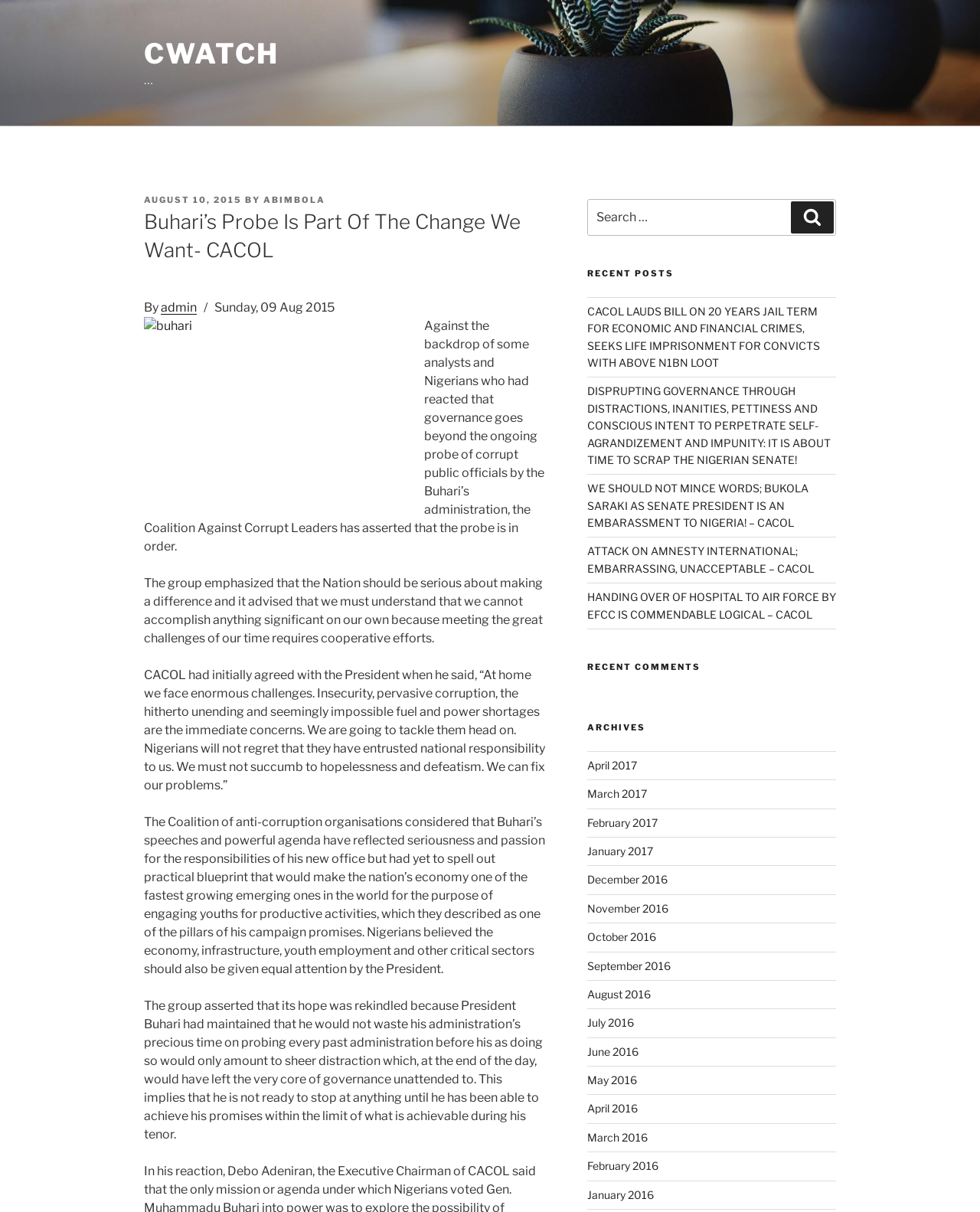Give a one-word or one-phrase response to the question: 
What is the topic of the latest post?

Buhari's probe